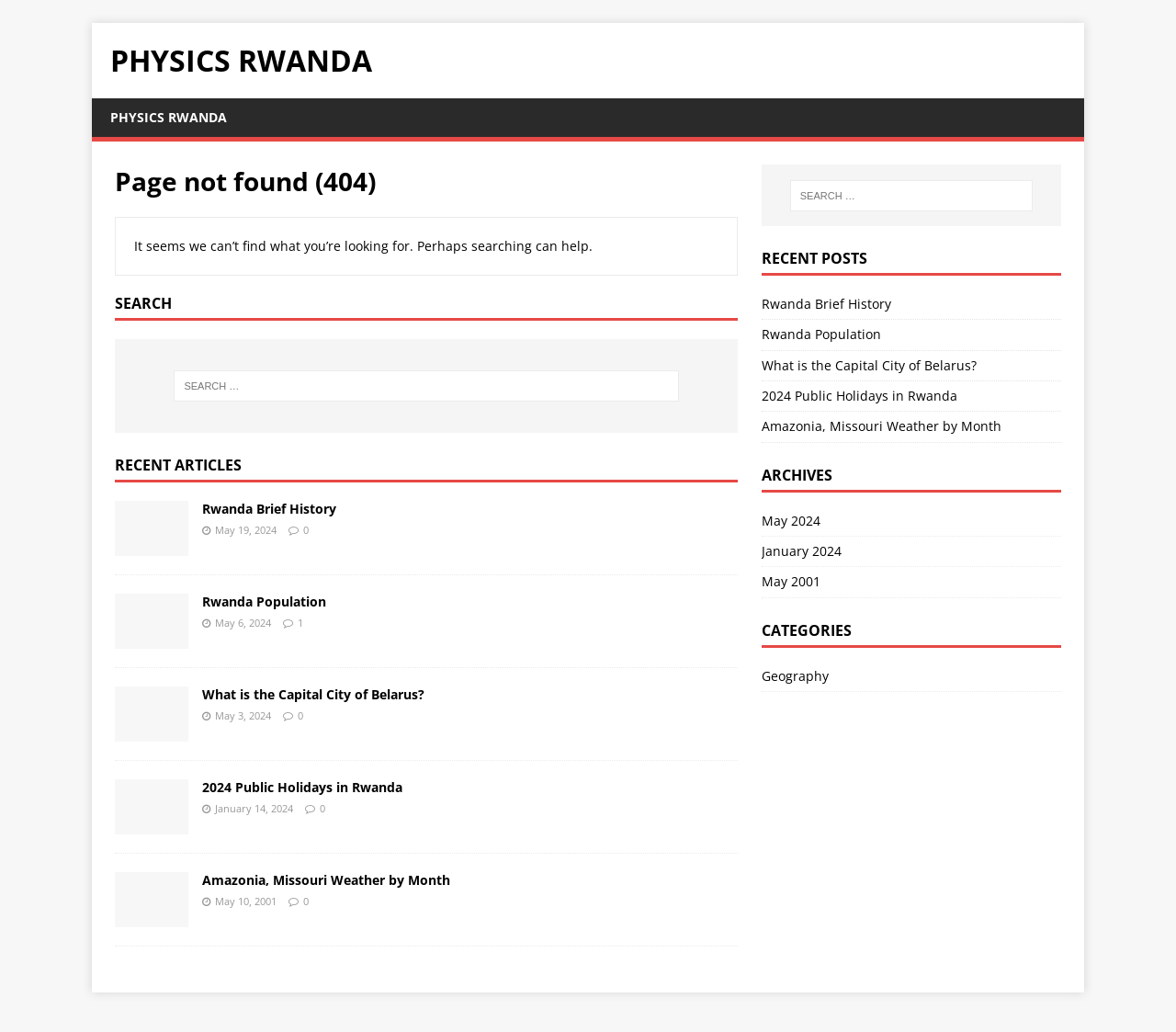Provide the bounding box coordinates of the UI element that matches the description: "Geography".

[0.647, 0.645, 0.902, 0.67]